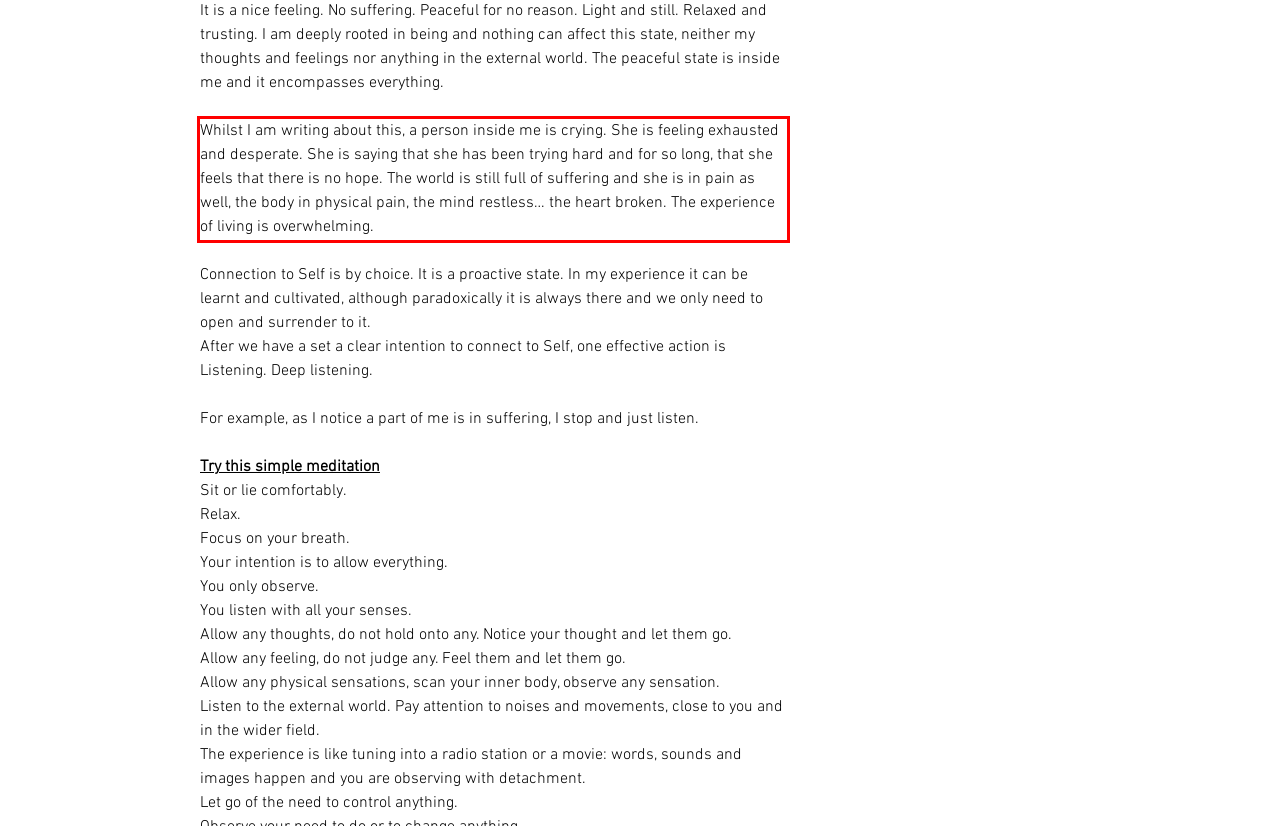You are presented with a webpage screenshot featuring a red bounding box. Perform OCR on the text inside the red bounding box and extract the content.

Whilst I am writing about this, a person inside me is crying. She is feeling exhausted and desperate. She is saying that she has been trying hard and for so long, that she feels that there is no hope. The world is still full of suffering and she is in pain as well, the body in physical pain, the mind restless… the heart broken. The experience of living is overwhelming.